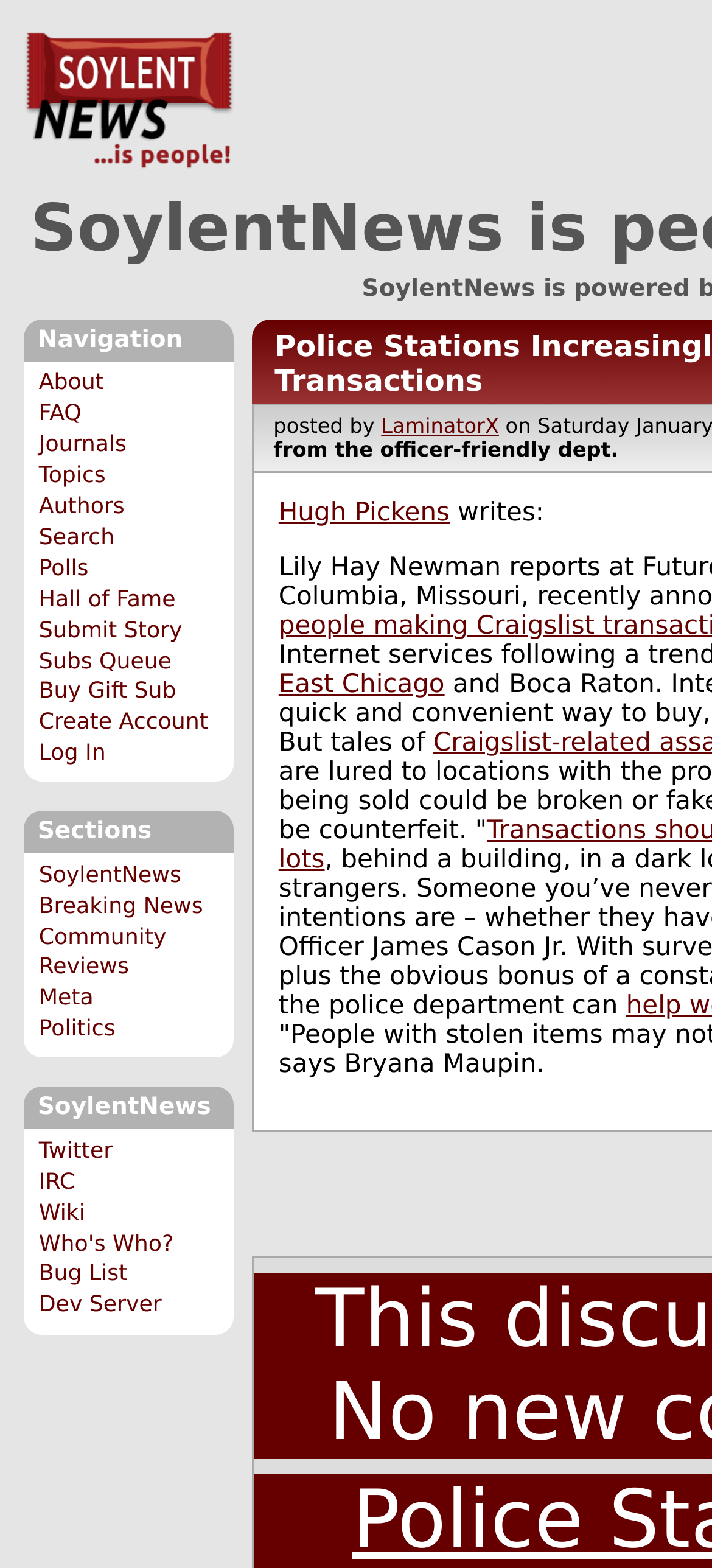Provide the bounding box coordinates of the section that needs to be clicked to accomplish the following instruction: "visit the Twitter page."

[0.054, 0.725, 0.158, 0.742]